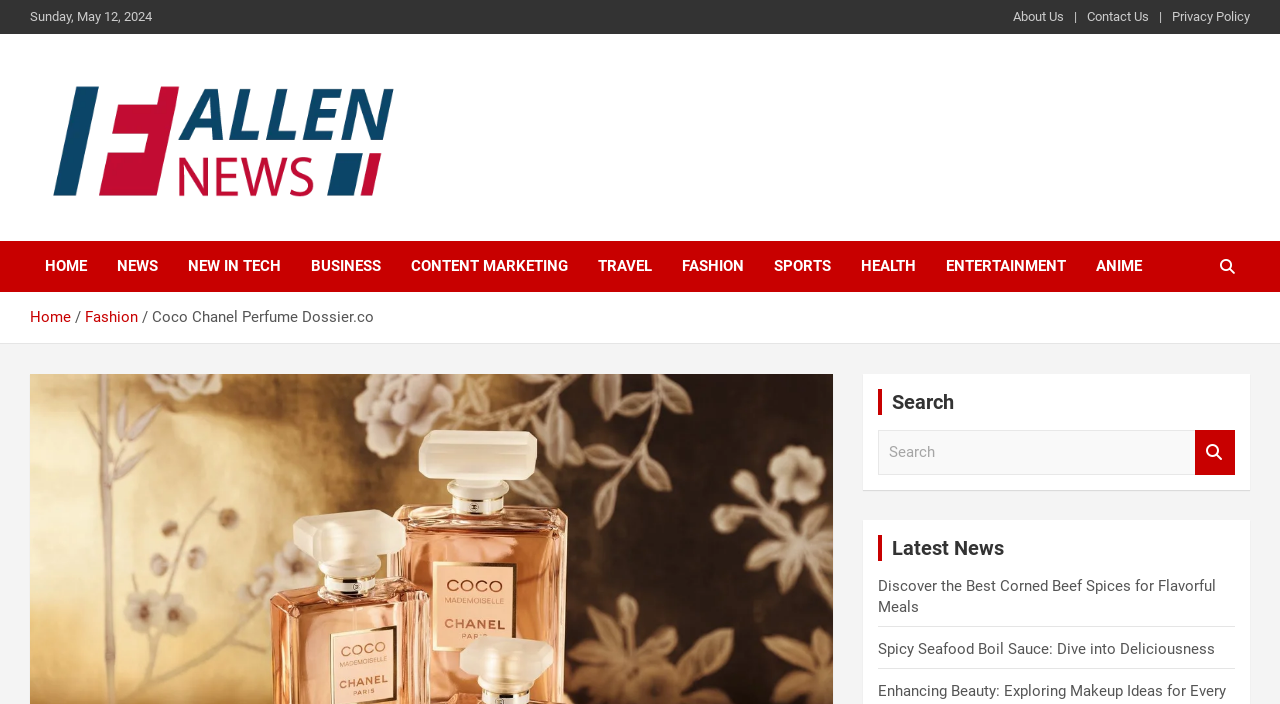Determine the bounding box coordinates for the clickable element to execute this instruction: "Discover the Best Corned Beef Spices for Flavorful Meals". Provide the coordinates as four float numbers between 0 and 1, i.e., [left, top, right, bottom].

[0.686, 0.819, 0.95, 0.874]